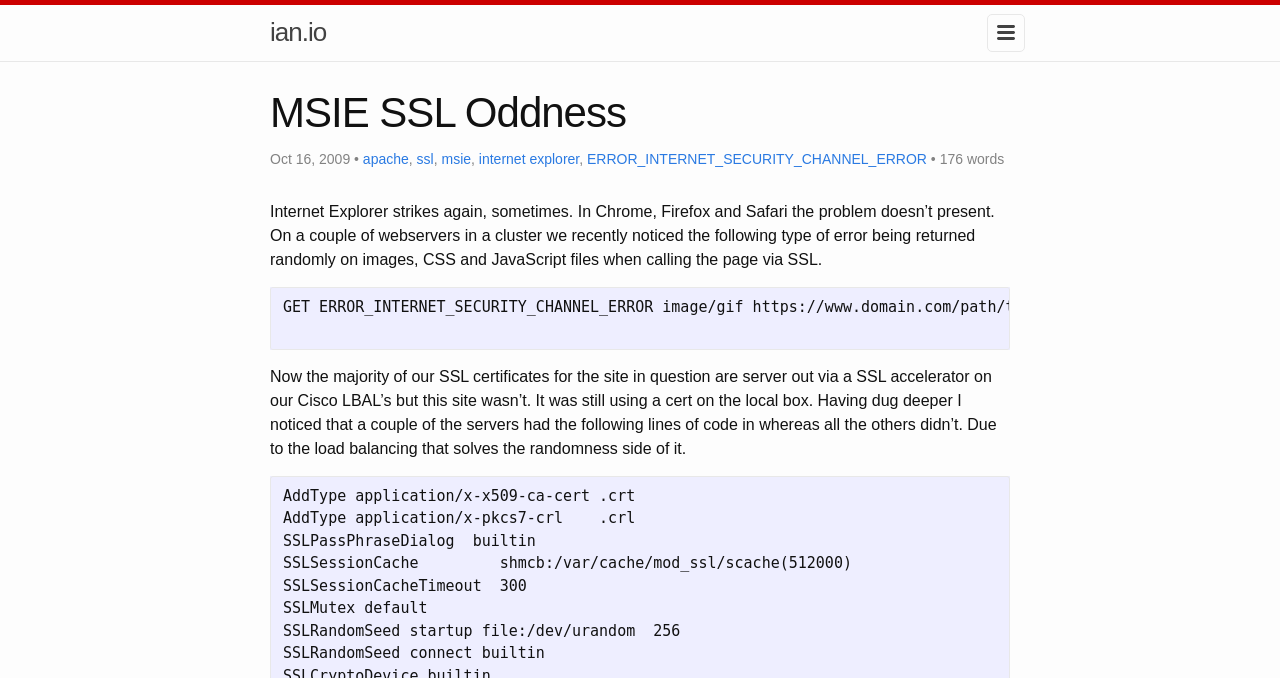What is the brand of the load balancer mentioned in the webpage?
Based on the image, give a concise answer in the form of a single word or short phrase.

Cisco